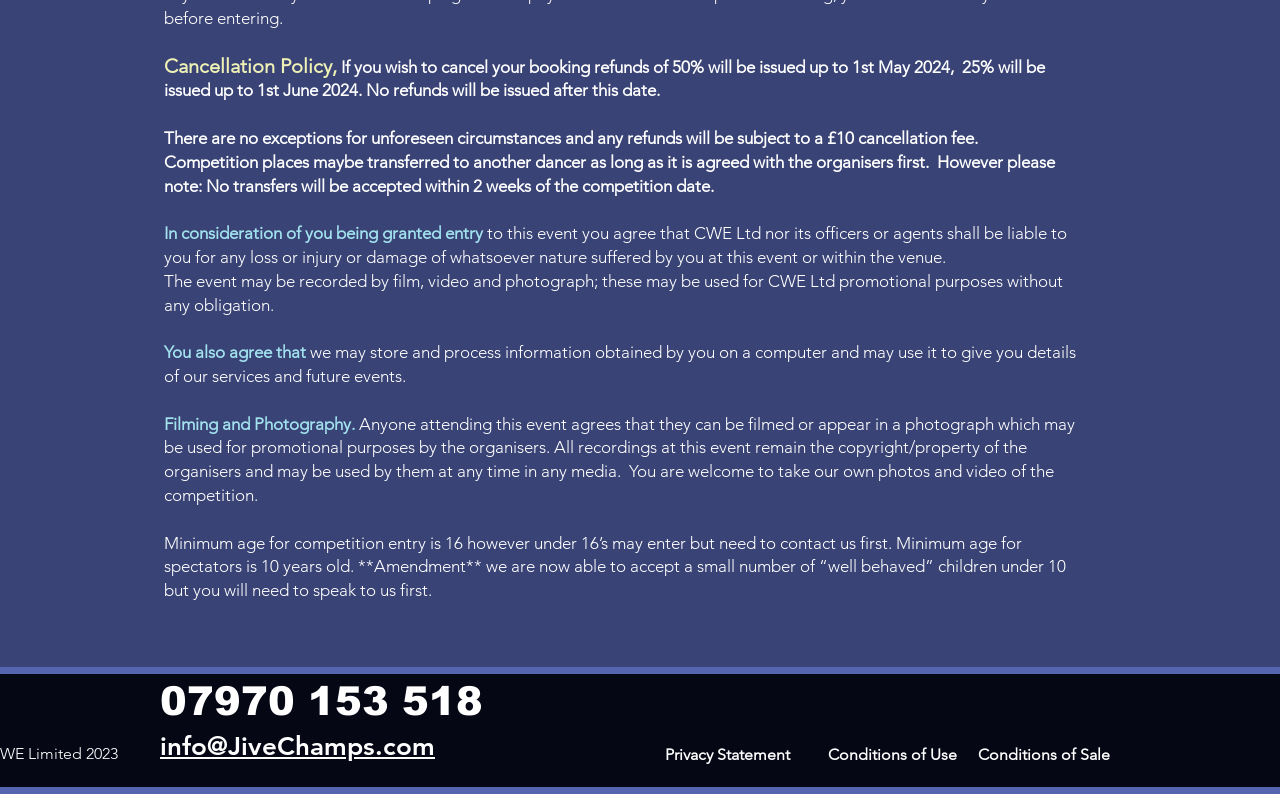Can under 16's enter the competition?
Based on the image, answer the question with as much detail as possible.

According to the minimum age for competition entry section, under 16's may enter the competition, but they need to contact the organizers first.